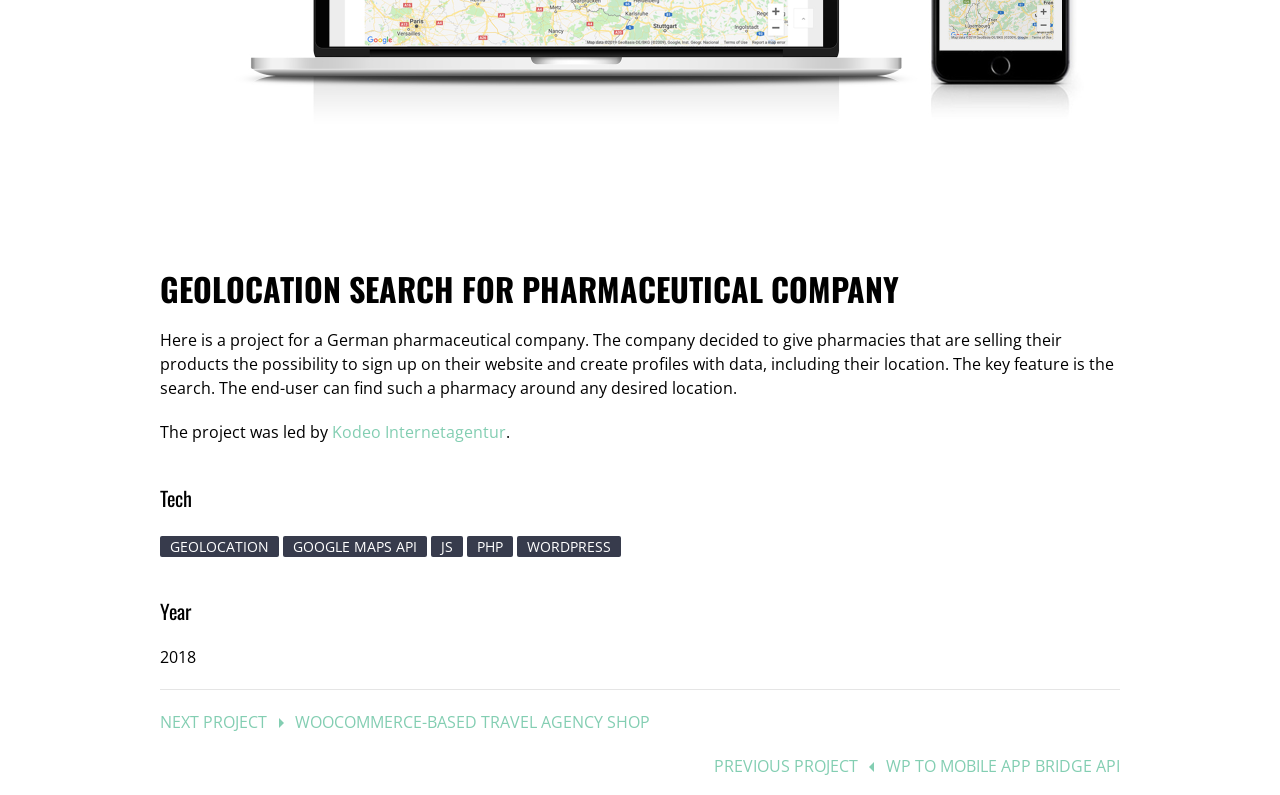Find the bounding box coordinates for the HTML element specified by: "Google Maps API".

[0.221, 0.671, 0.334, 0.699]